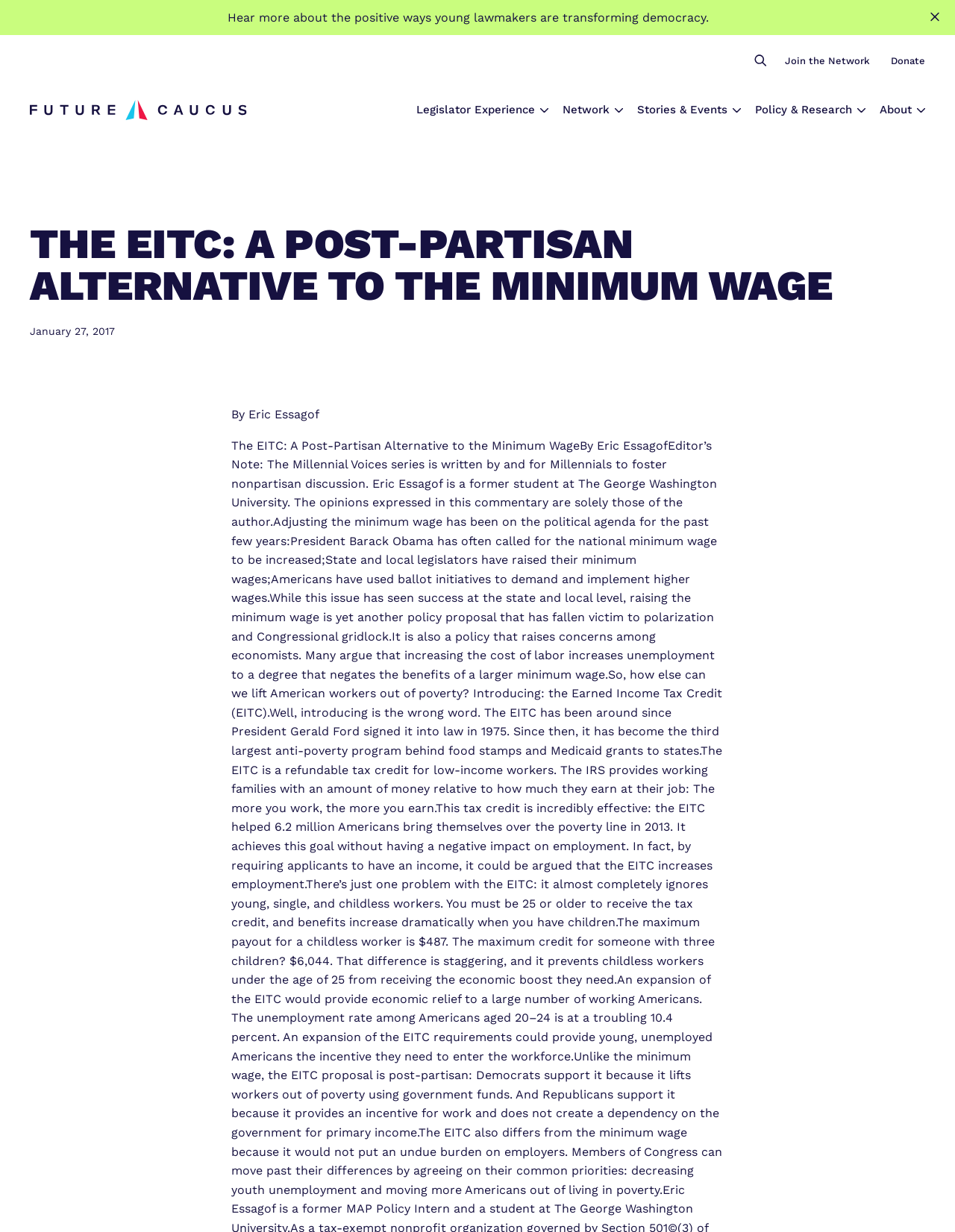Determine the coordinates of the bounding box that should be clicked to complete the instruction: "Open search". The coordinates should be represented by four float numbers between 0 and 1: [left, top, right, bottom].

[0.778, 0.042, 0.813, 0.057]